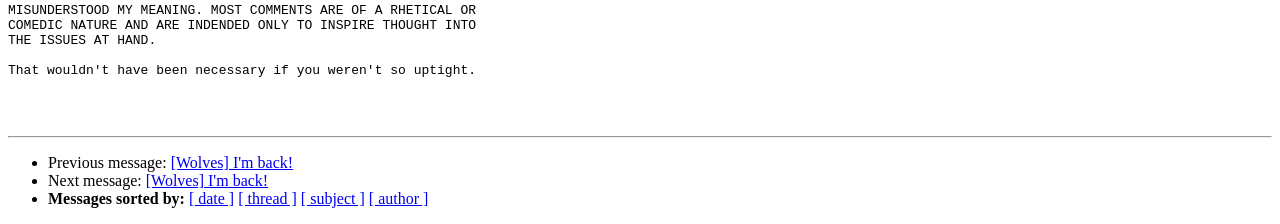Answer the question with a brief word or phrase:
What are the options to sort messages?

Date, thread, subject, author